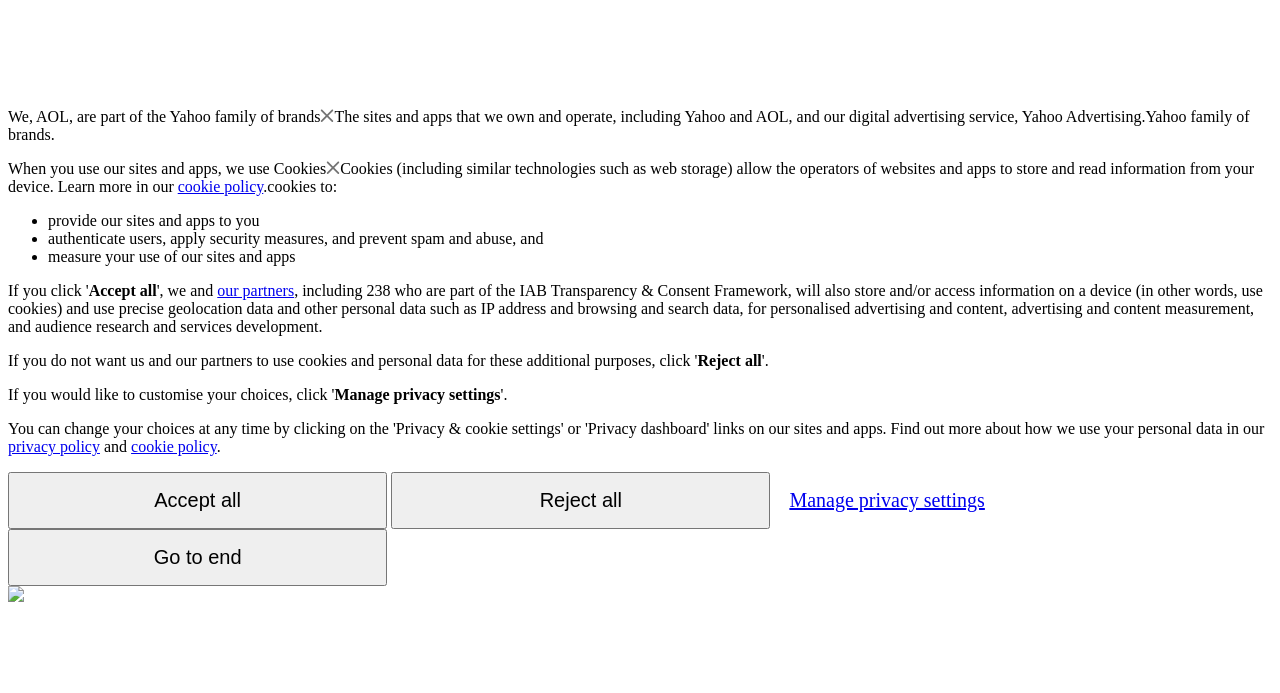Describe the entire webpage, focusing on both content and design.

The webpage appears to be a privacy policy or consent page for AOL, which is part of the Yahoo family of brands. At the top, there is a brief introduction stating that AOL is part of the Yahoo family of brands. Below this, there is a section explaining how AOL uses cookies and other technologies to store and read information from users' devices.

This section is divided into several paragraphs, with the first paragraph explaining the purpose of cookies. There is a link to a cookie policy for more information. The next paragraph lists the ways in which AOL uses cookies, including providing sites and apps, authenticating users, and measuring site usage. Each point is marked with a bullet point.

Below this, there are three buttons: "Accept all", "Reject all", and "Manage privacy settings". The "Accept all" button is located on the left, while the "Reject all" button is on the right. The "Manage privacy settings" button is located below the other two.

There is also a section that mentions AOL's partners, including 238 who are part of the IAB Transparency & Consent Framework, and how they will store and access information on devices for personalized advertising and content.

At the bottom of the page, there are links to the privacy policy and cookie policy, as well as a button labeled "Go to end". There is also a small image located at the very bottom of the page.